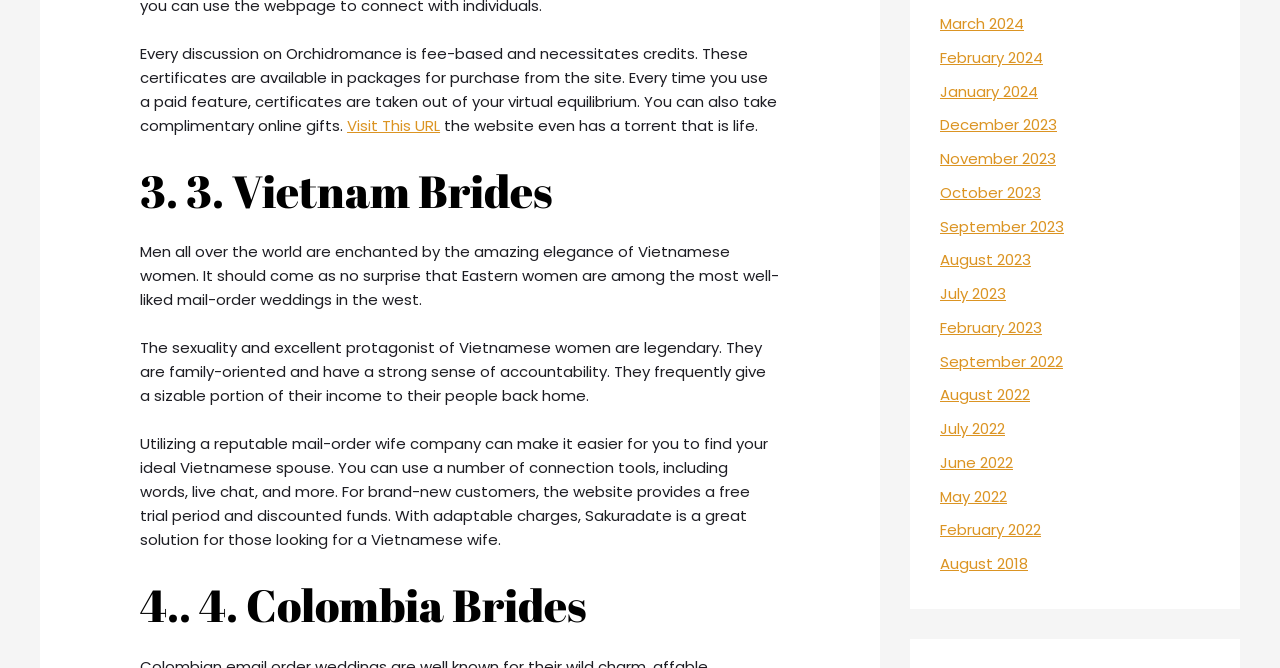Using the description "Visit This URL", locate and provide the bounding box of the UI element.

[0.271, 0.172, 0.344, 0.203]